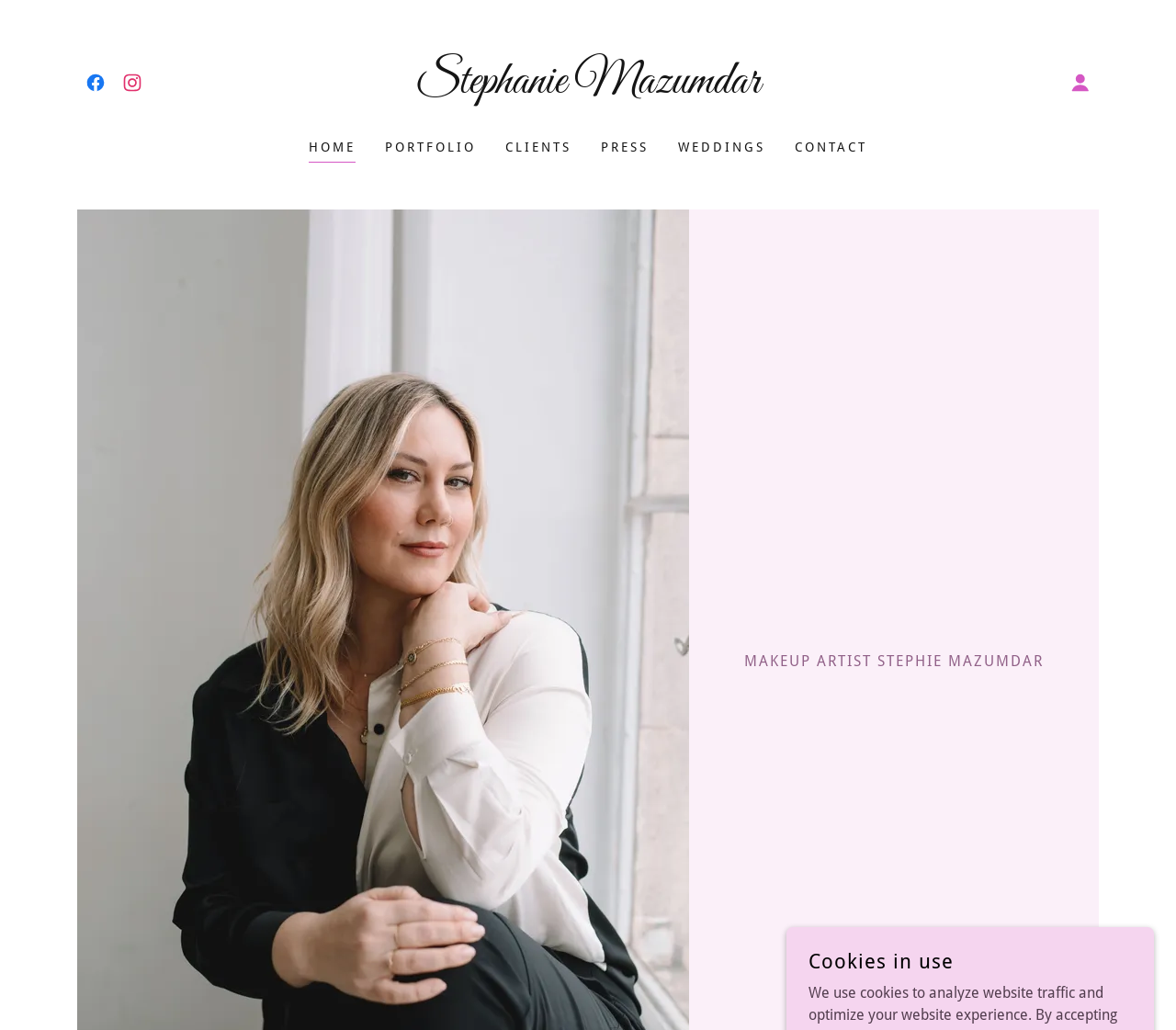Pinpoint the bounding box coordinates of the element that must be clicked to accomplish the following instruction: "Learn about OMV". The coordinates should be in the format of four float numbers between 0 and 1, i.e., [left, top, right, bottom].

None